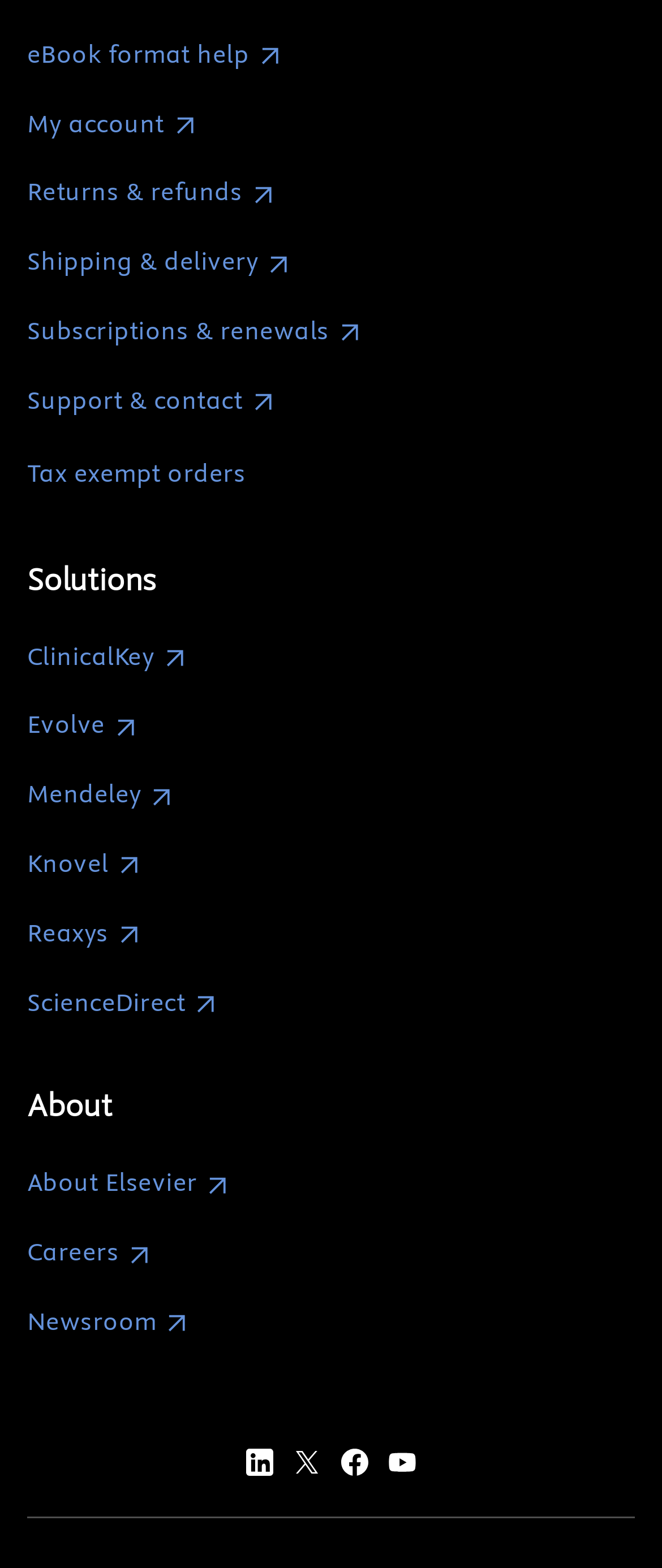Locate the bounding box coordinates of the element to click to perform the following action: 'Follow on LinkedIn'. The coordinates should be given as four float values between 0 and 1, in the form of [left, top, right, bottom].

[0.372, 0.924, 0.413, 0.941]